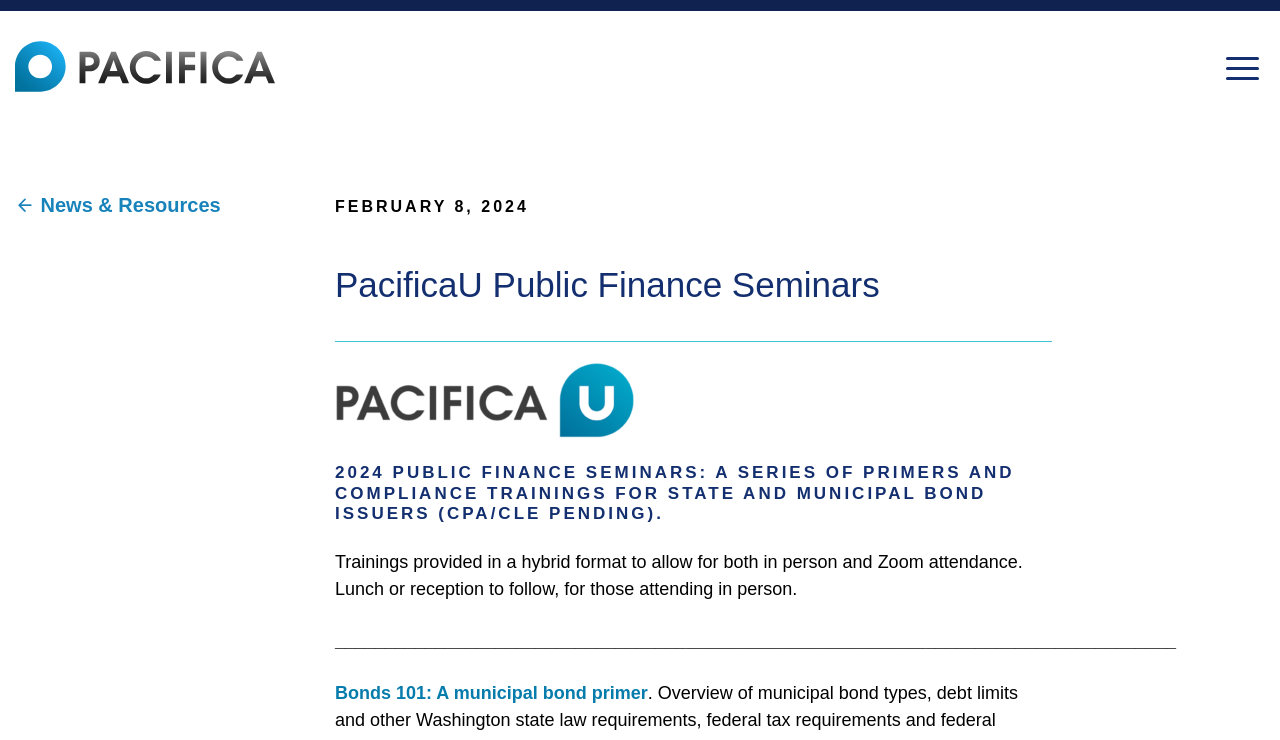Analyze the image and answer the question with as much detail as possible: 
Is there a reception or lunch provided for in-person attendees?

According to the webpage, a lunch or reception is provided for those attending the trainings in person, as indicated by the static text element with a bounding box of [0.262, 0.745, 0.752, 0.813].